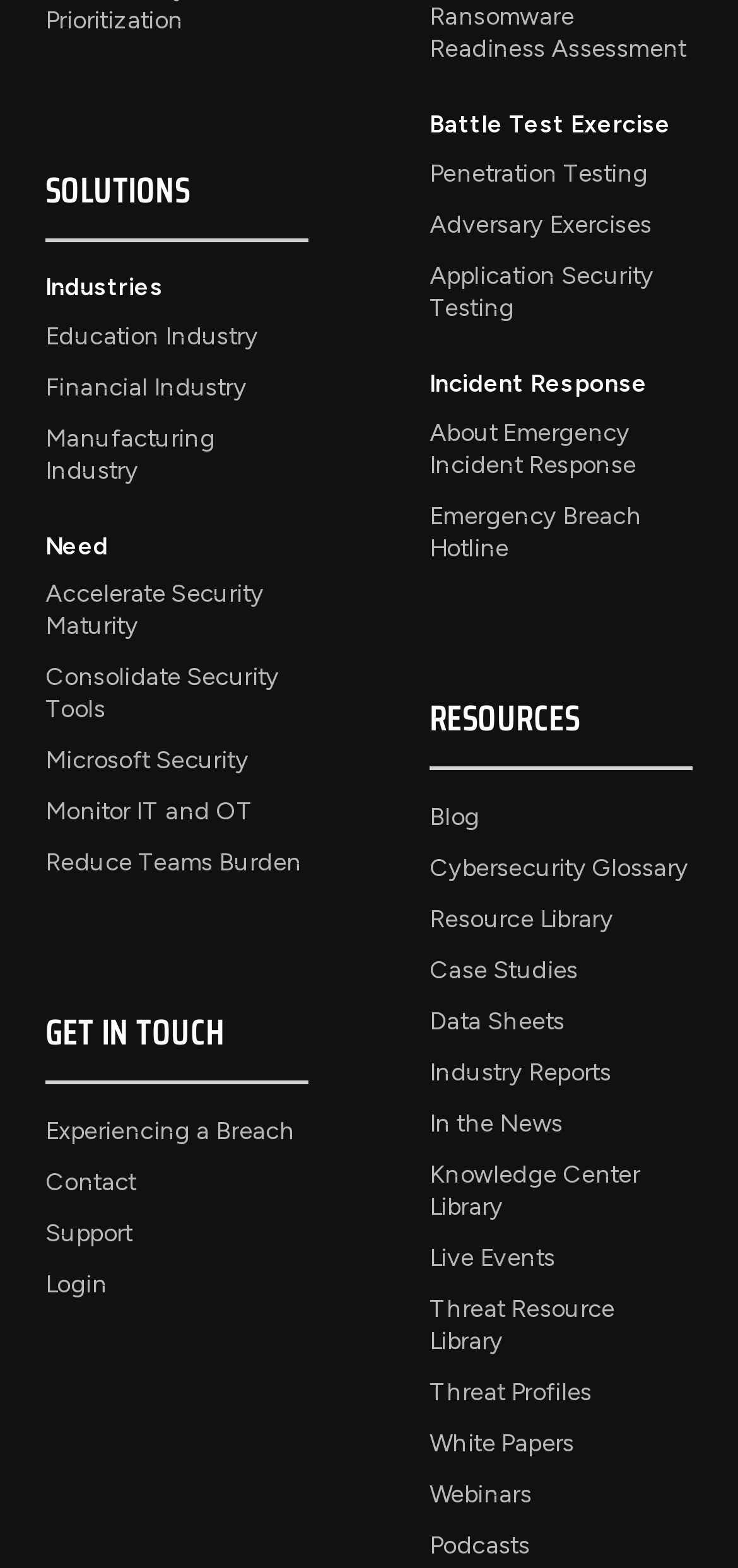Identify the coordinates of the bounding box for the element described below: "About Emergency Incident Response". Return the coordinates as four float numbers between 0 and 1: [left, top, right, bottom].

[0.582, 0.267, 0.862, 0.305]